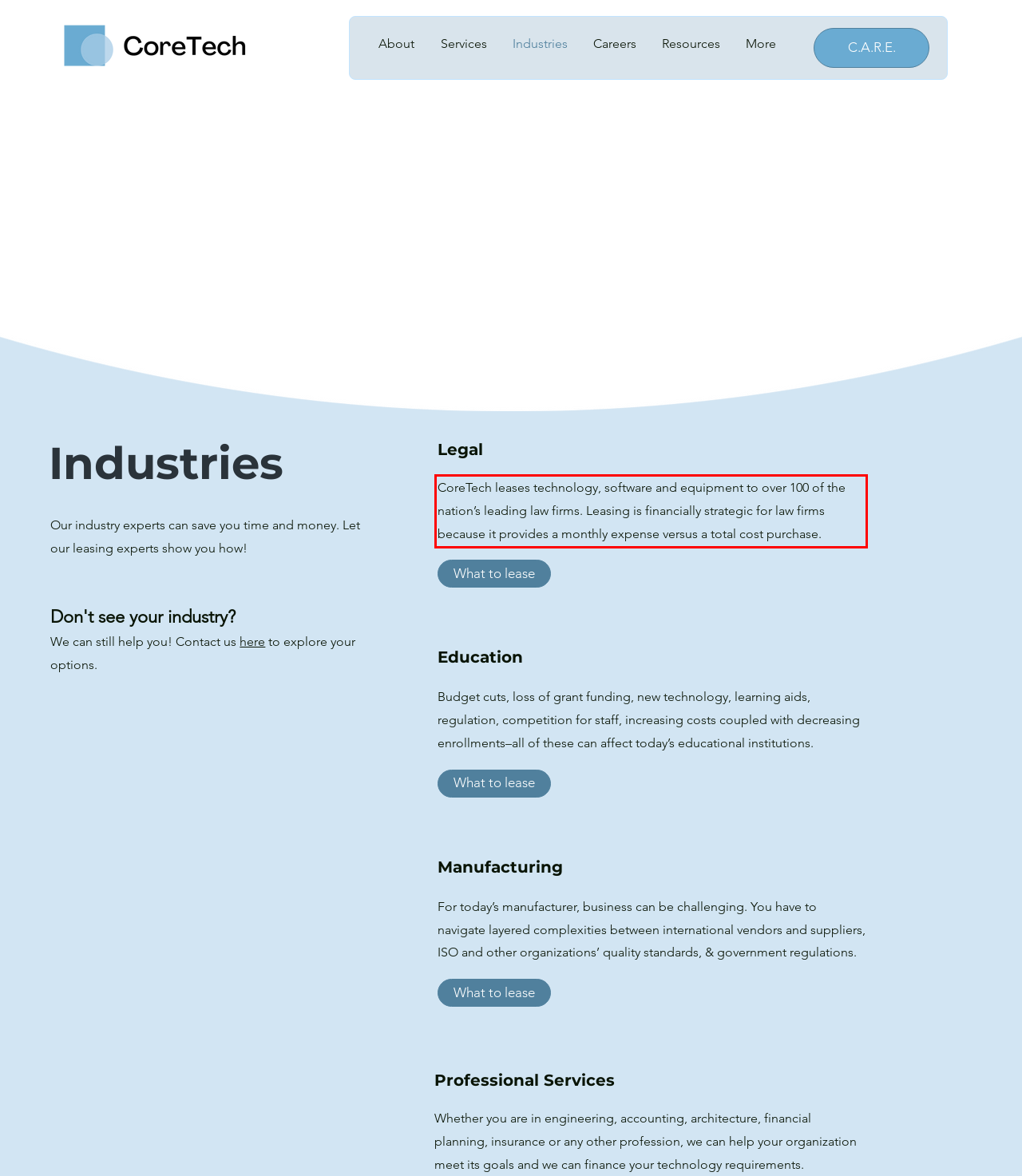Within the screenshot of the webpage, locate the red bounding box and use OCR to identify and provide the text content inside it.

CoreTech leases technology, software and equipment to over 100 of the nation’s leading law firms. Leasing is financially strategic for law firms because it provides a monthly expense versus a total cost purchase.